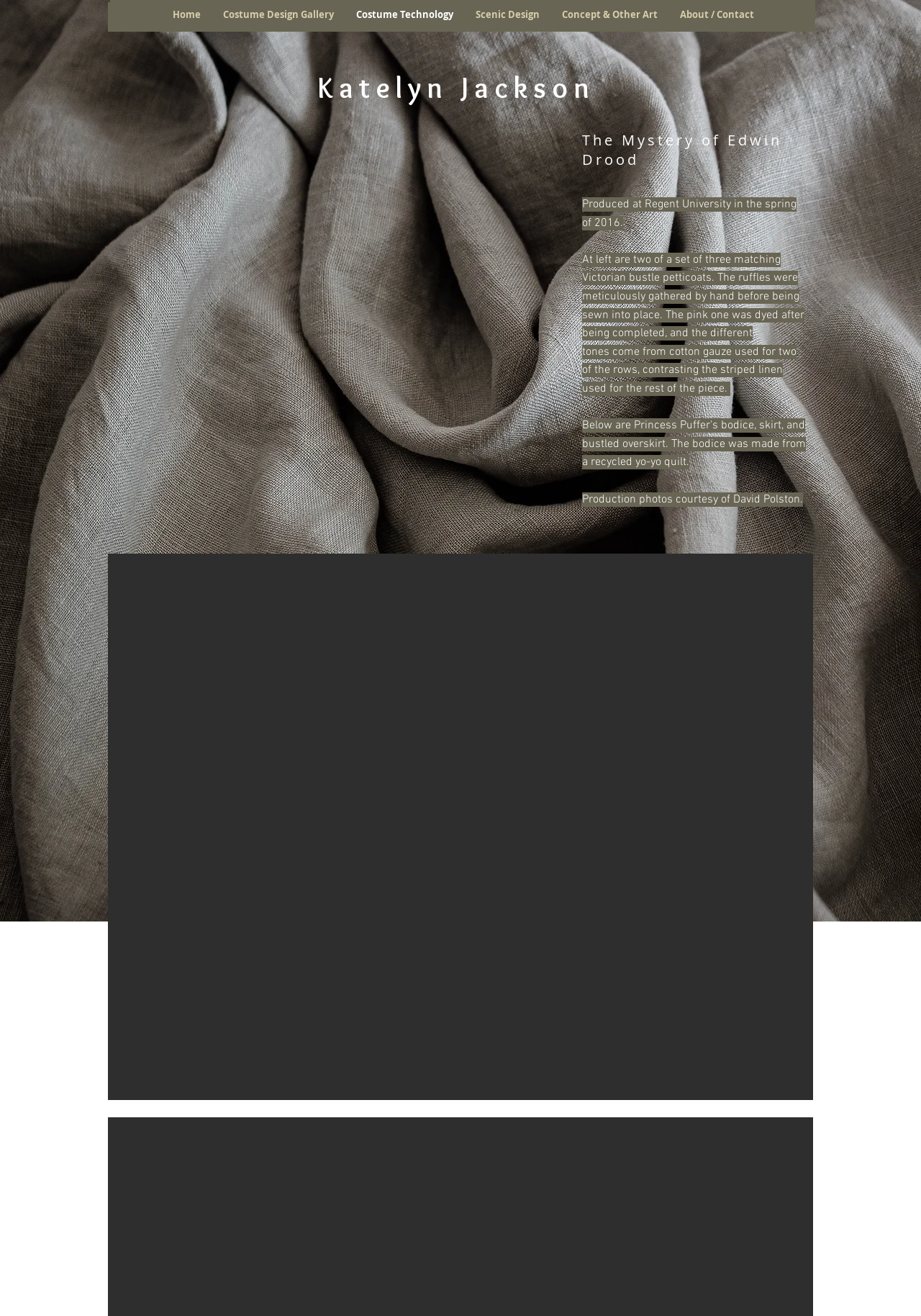What is the name of the costume designer?
Answer the question based on the image using a single word or a brief phrase.

Katelyn Jackson